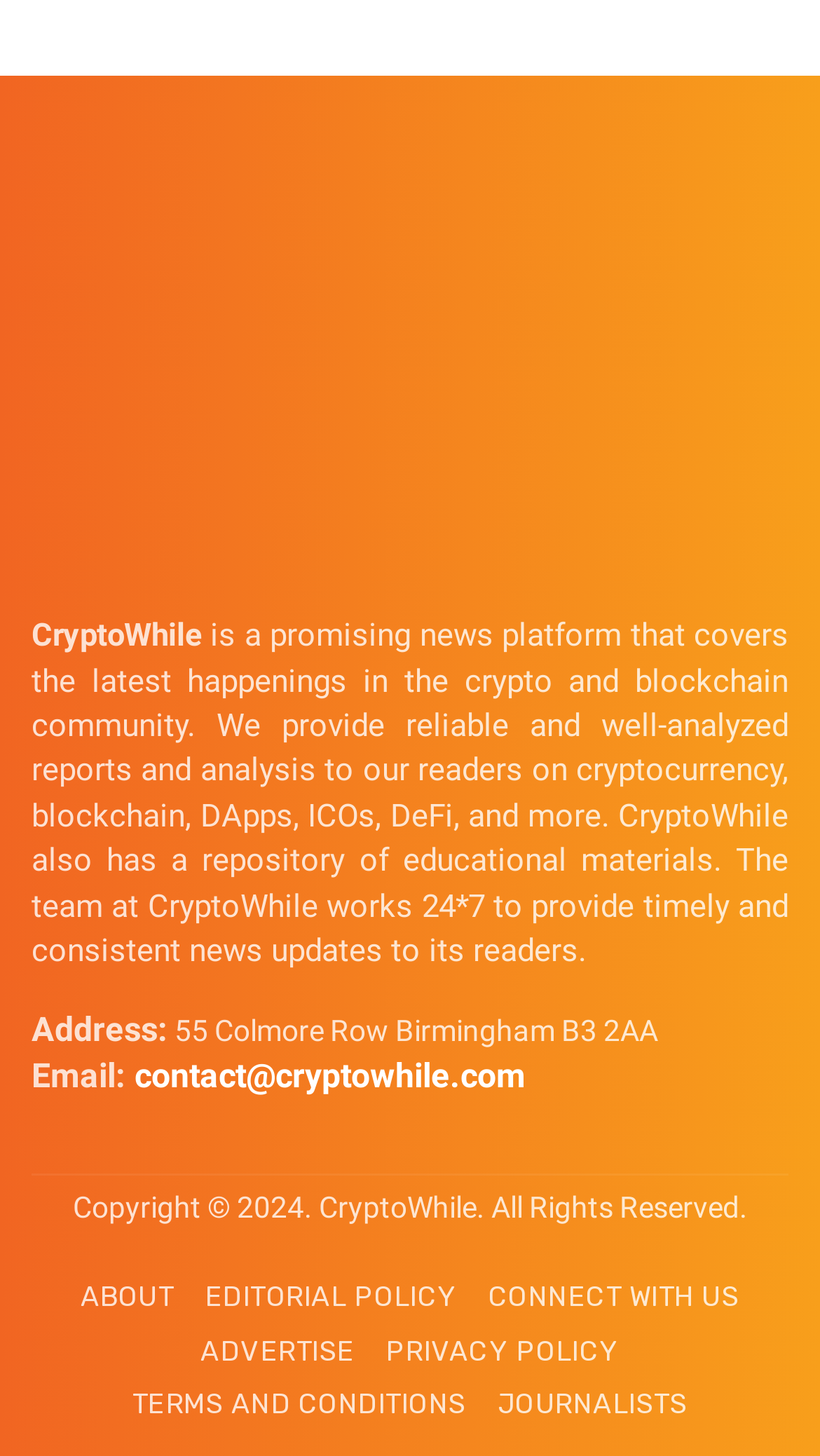Please provide the bounding box coordinates for the element that needs to be clicked to perform the following instruction: "read editorial policy". The coordinates should be given as four float numbers between 0 and 1, i.e., [left, top, right, bottom].

[0.25, 0.878, 0.558, 0.905]